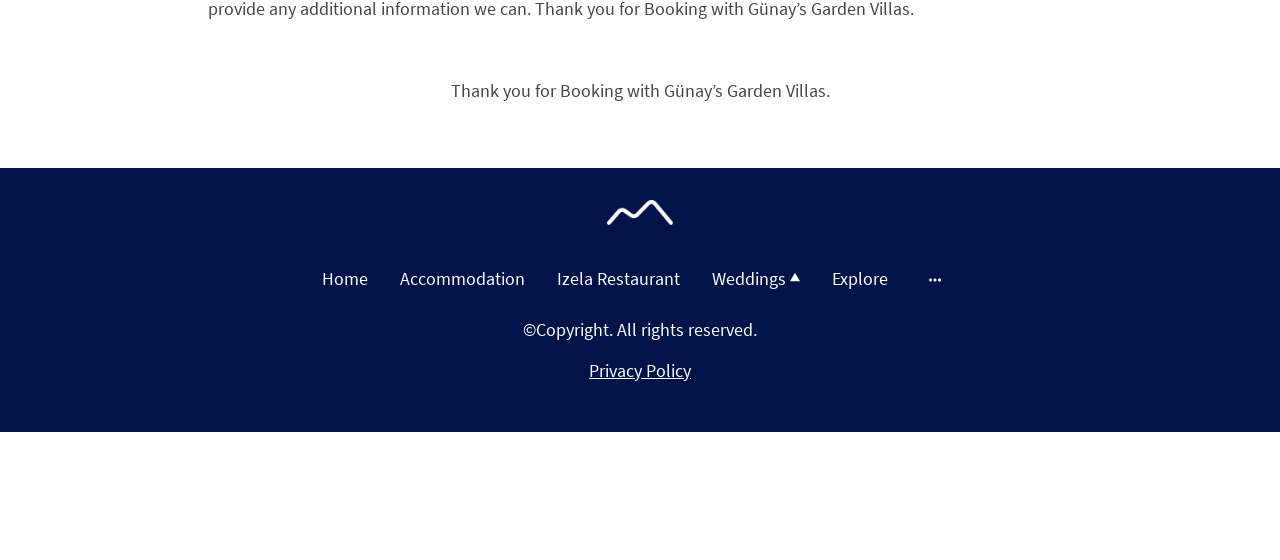Answer the question using only one word or a concise phrase: Is there a copyright notice on the webpage?

Yes